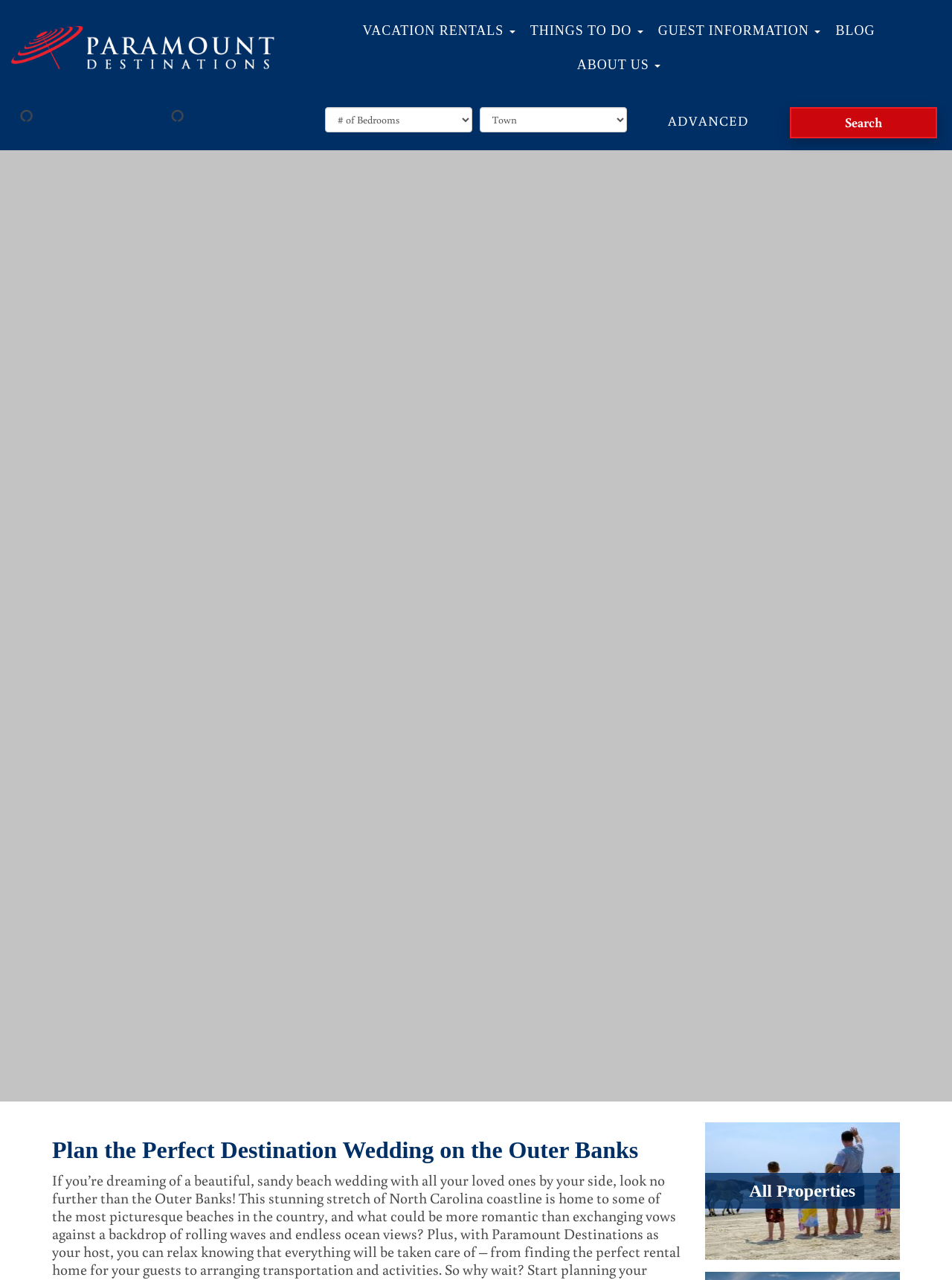Please identify the bounding box coordinates of the clickable area that will fulfill the following instruction: "Click on the link to go back to top". The coordinates should be in the format of four float numbers between 0 and 1, i.e., [left, top, right, bottom].

None